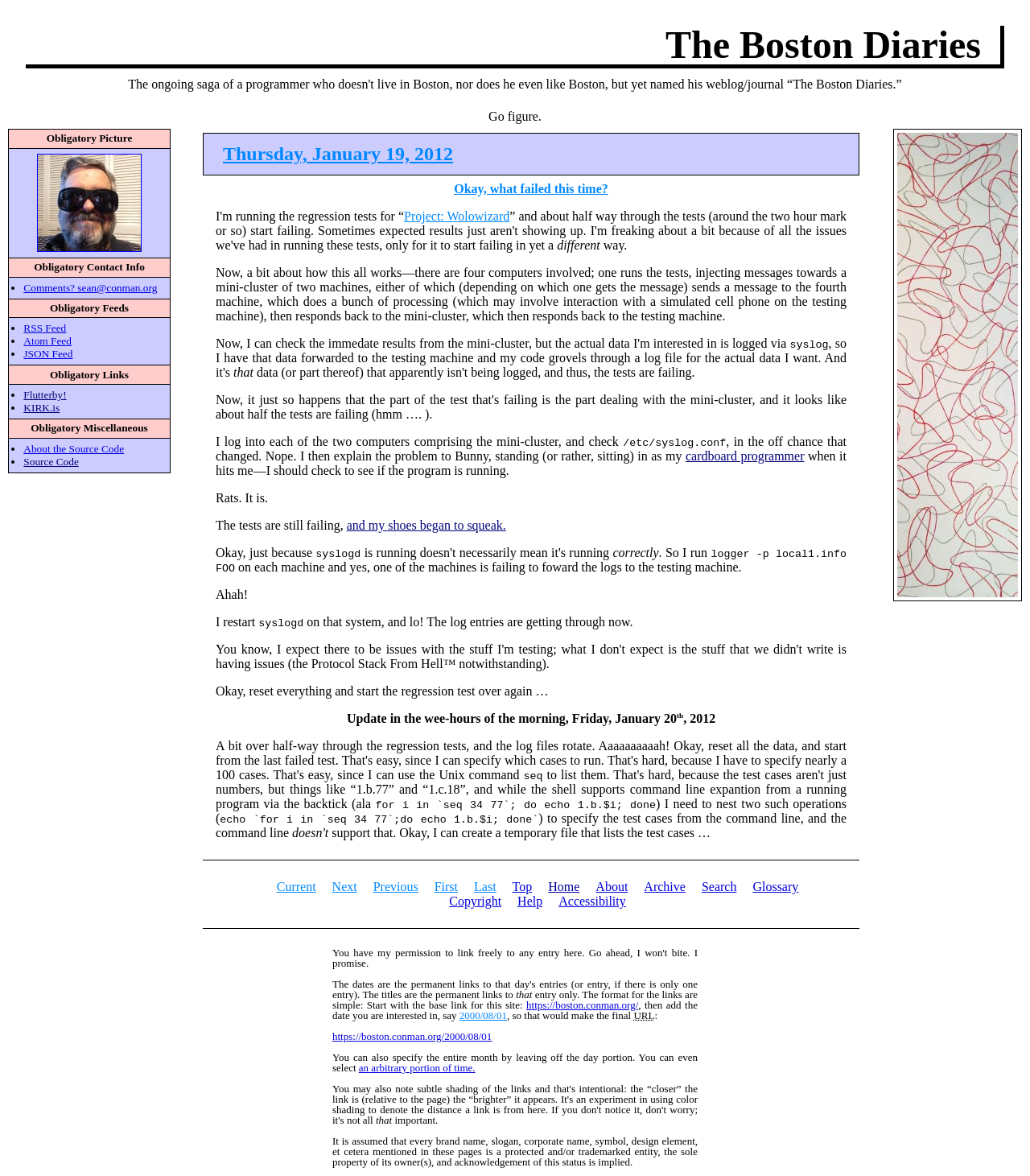Identify the bounding box coordinates of the element to click to follow this instruction: 'Check the 'syslog' text'. Ensure the coordinates are four float values between 0 and 1, provided as [left, top, right, bottom].

[0.767, 0.288, 0.804, 0.298]